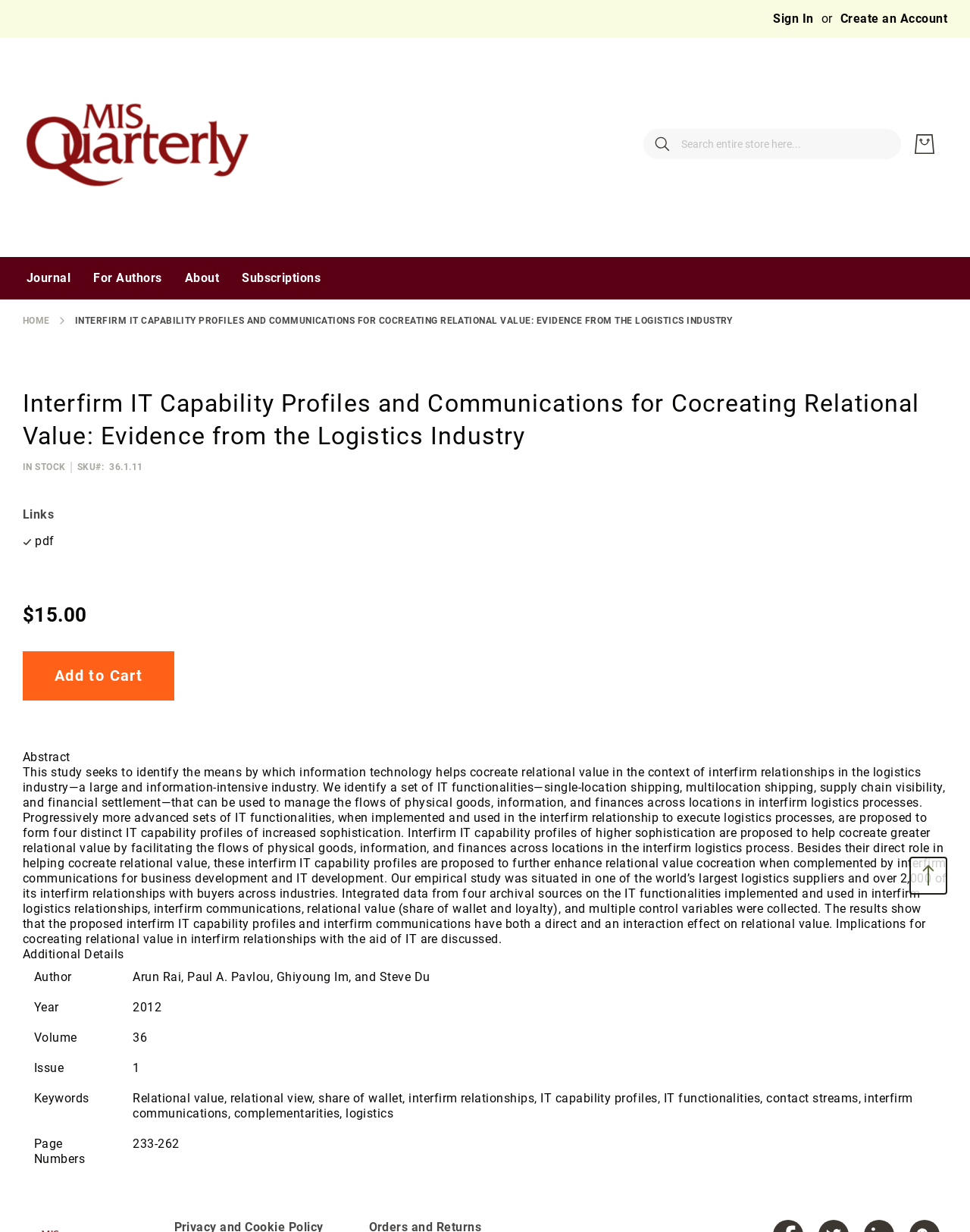What is the volume of the journal?
Please elaborate on the answer to the question with detailed information.

I found the volume of the journal by looking at the table with the heading 'Volume' in the 'Additional Details' section, which lists the volume as 36.